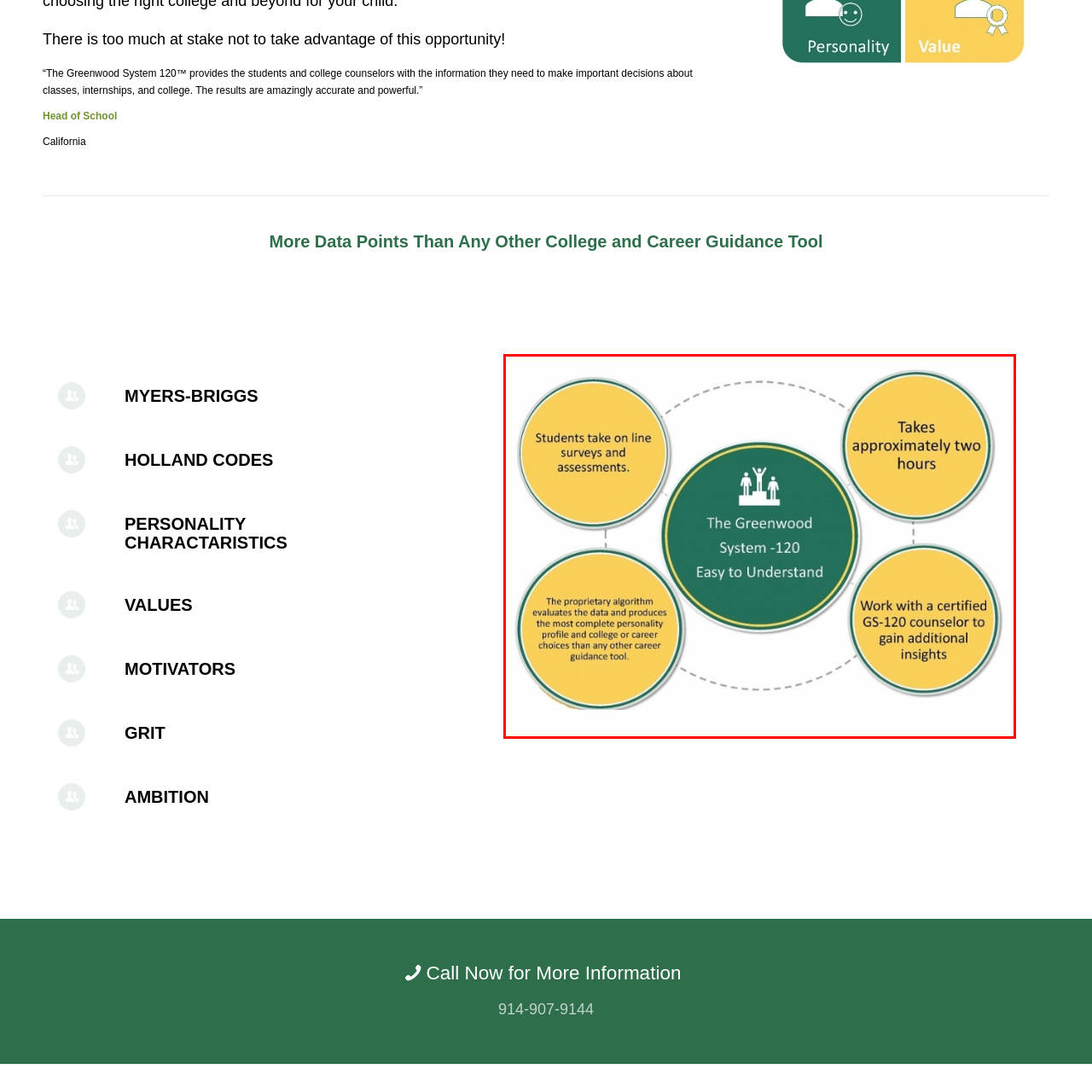What evaluates the data from the assessments?
Check the image inside the red boundary and answer the question using a single word or brief phrase.

Proprietary algorithm